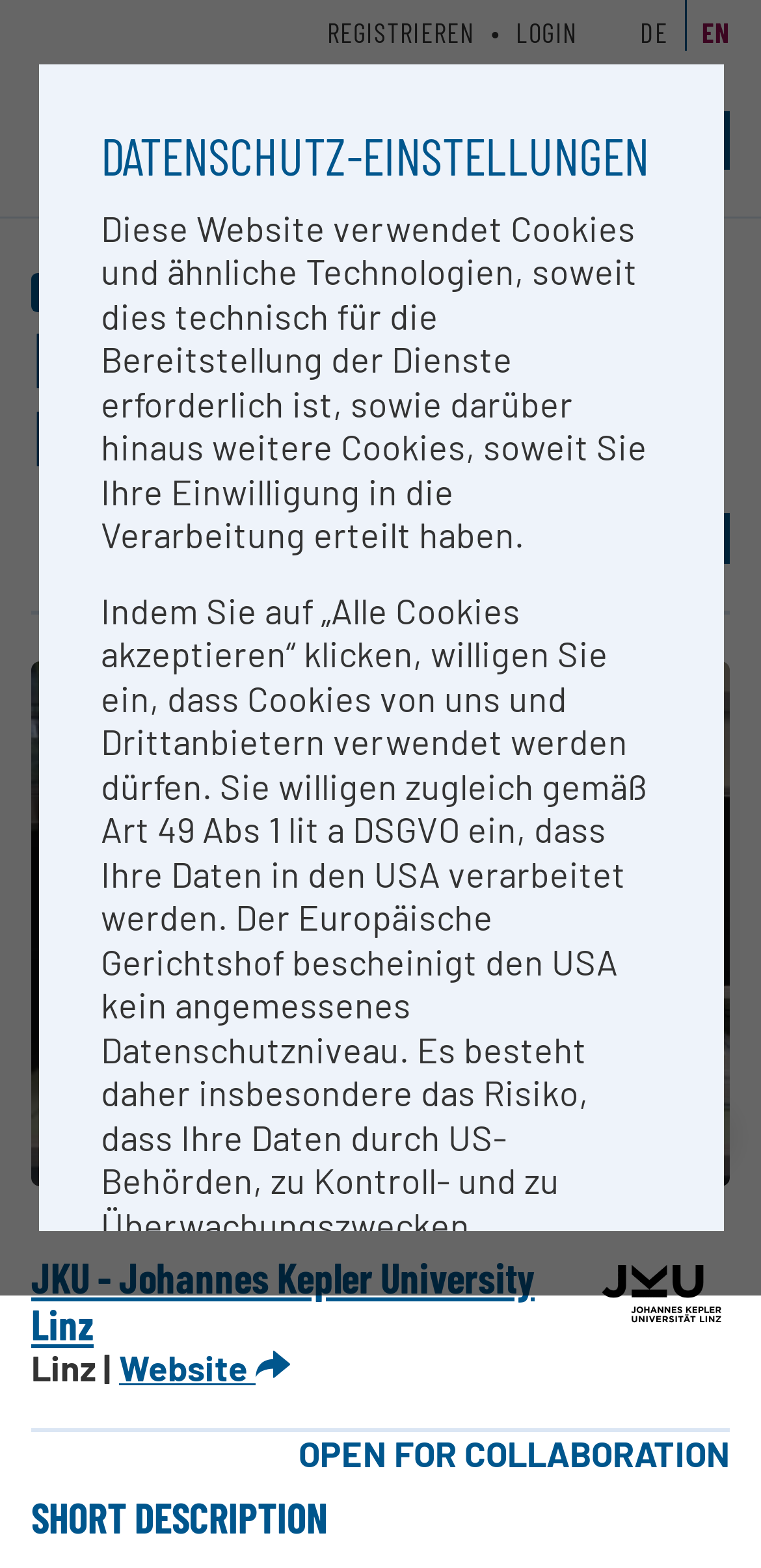Pinpoint the bounding box coordinates of the clickable element needed to complete the instruction: "Go to REGISTRIEREN". The coordinates should be provided as four float numbers between 0 and 1: [left, top, right, bottom].

[0.429, 0.01, 0.624, 0.031]